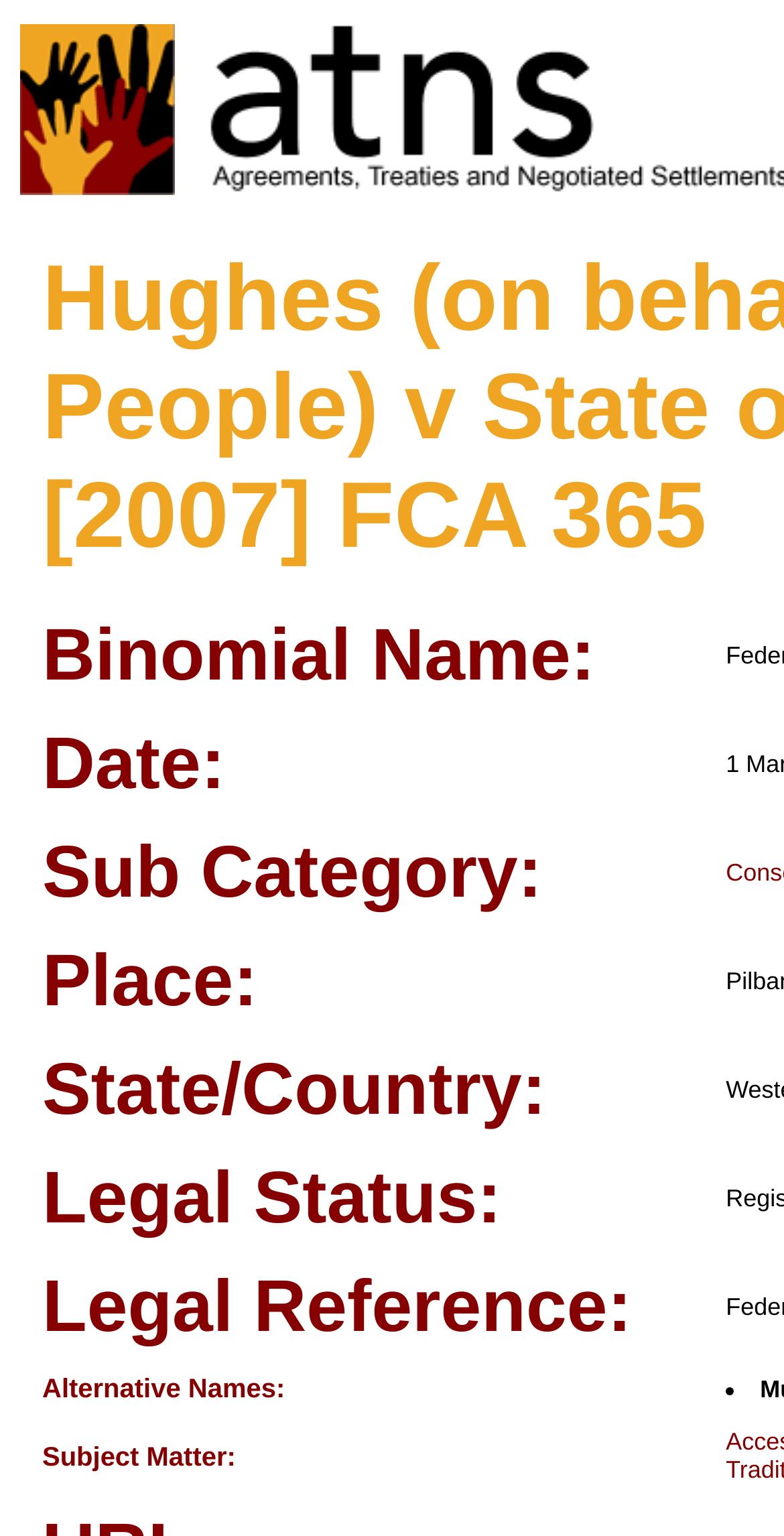How many types of information are provided about the agreement?
Look at the image and respond with a one-word or short-phrase answer.

9